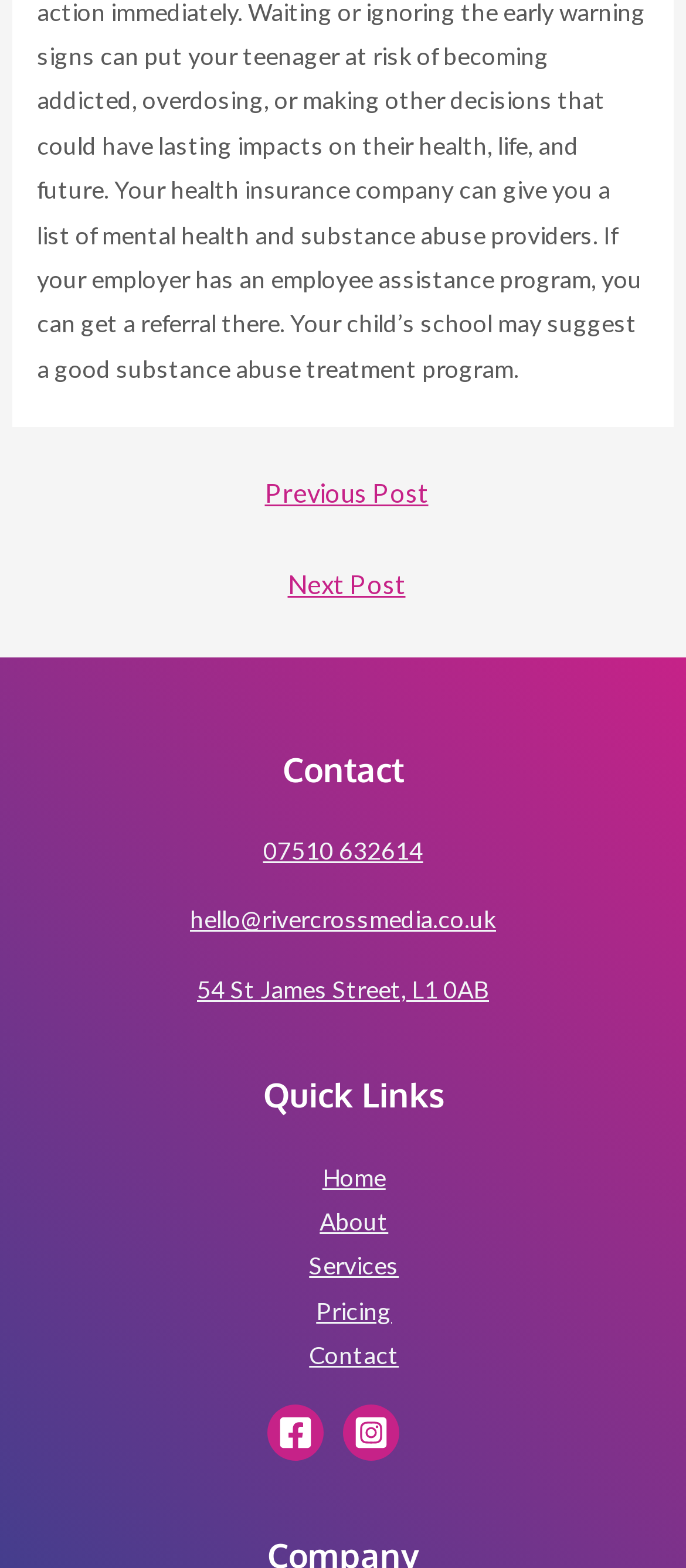Provide the bounding box coordinates for the UI element that is described as: "07510 632614".

[0.383, 0.533, 0.617, 0.552]